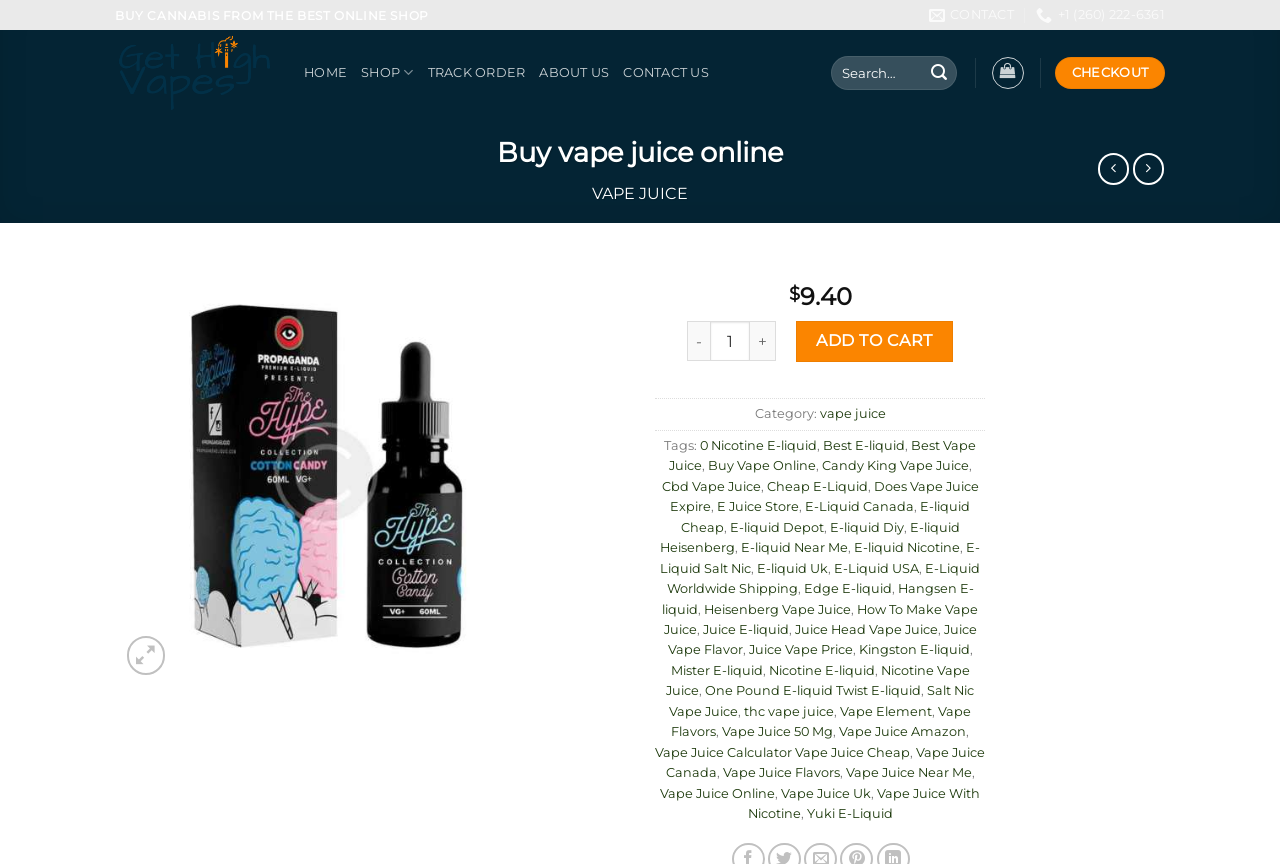What is the function of the '+' button?
Based on the screenshot, provide your answer in one word or phrase.

Increase quantity